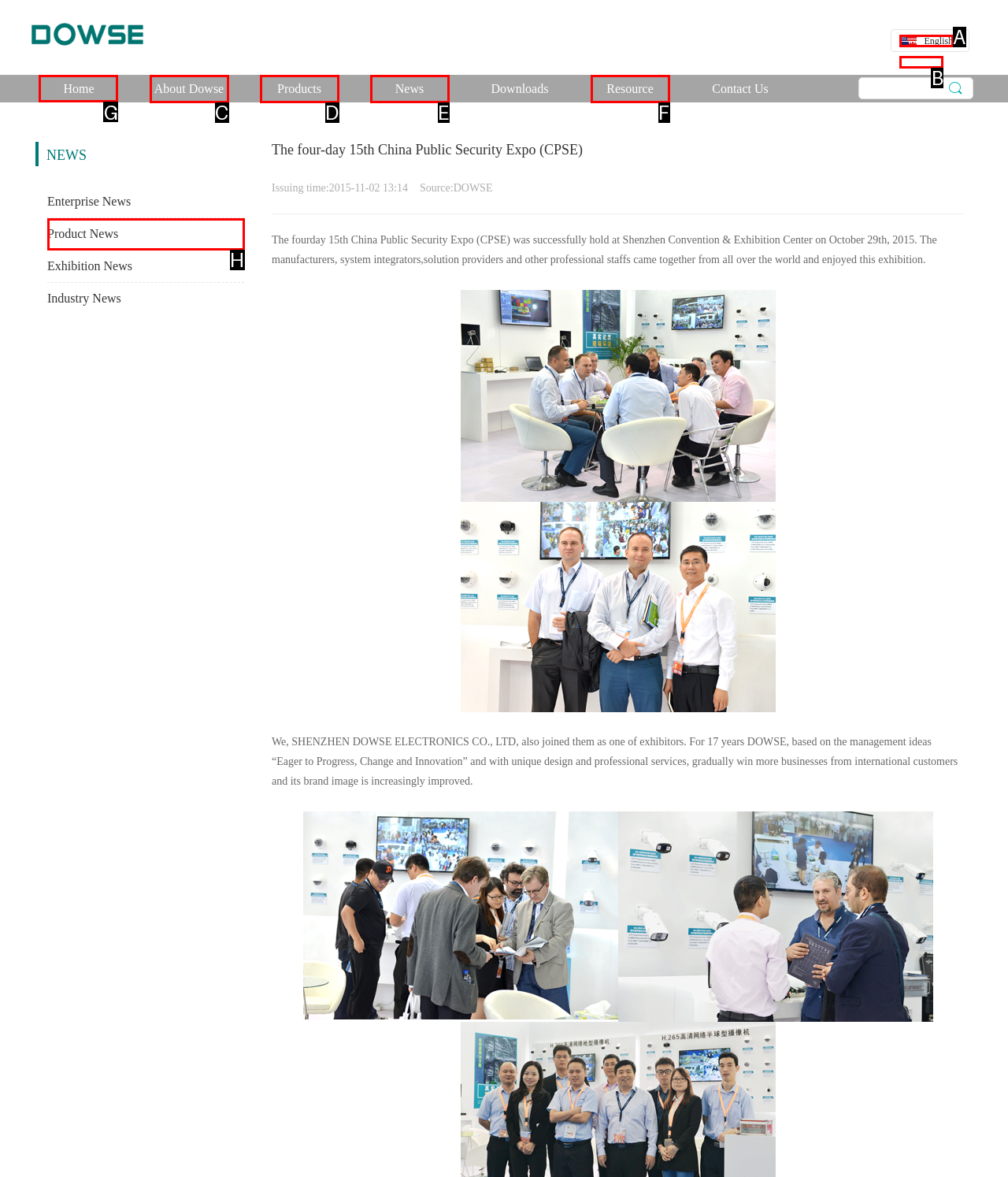To complete the task: Go to Home, select the appropriate UI element to click. Respond with the letter of the correct option from the given choices.

G